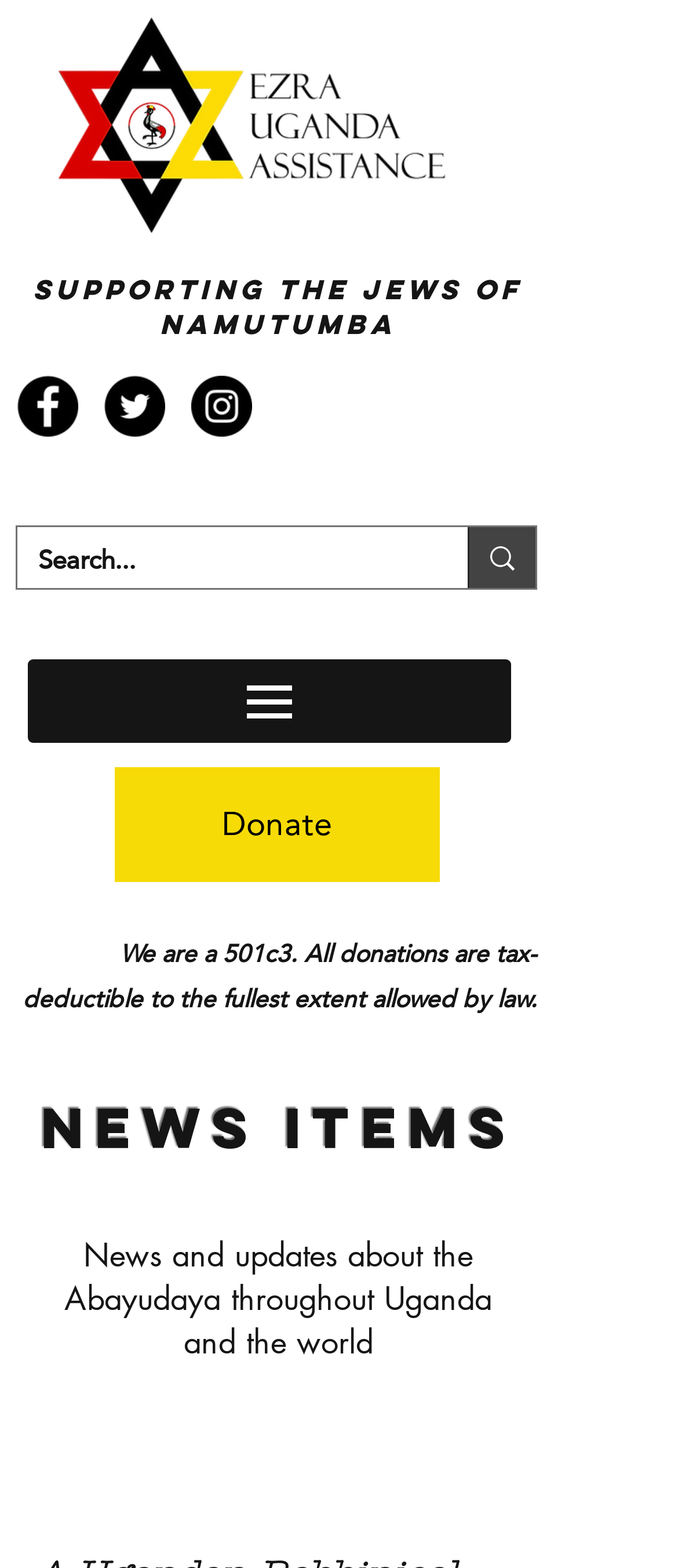What is the main topic of the news items?
Based on the image, provide a one-word or brief-phrase response.

Abayudaya